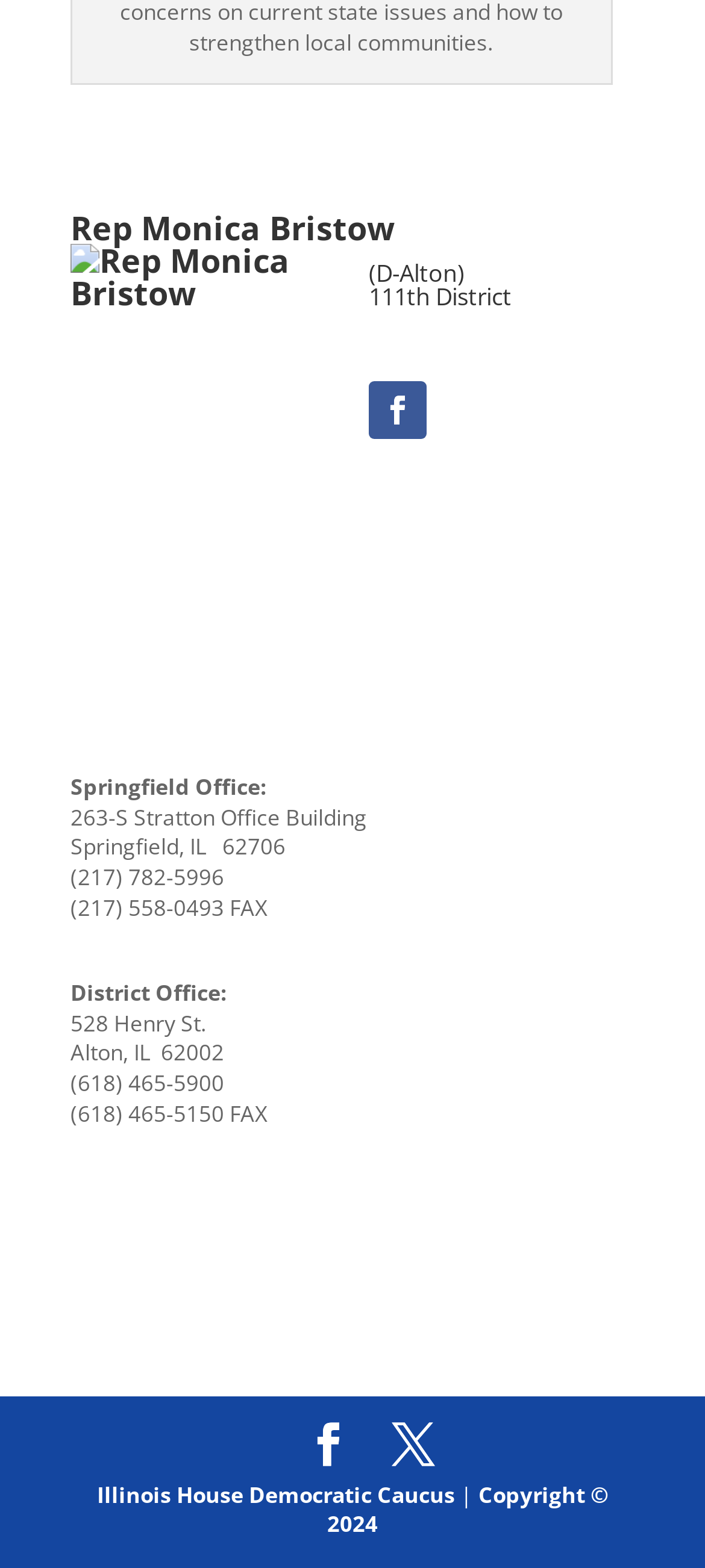Find the bounding box coordinates for the HTML element specified by: "Illinois House Democratic Caucus".

[0.137, 0.943, 0.645, 0.963]